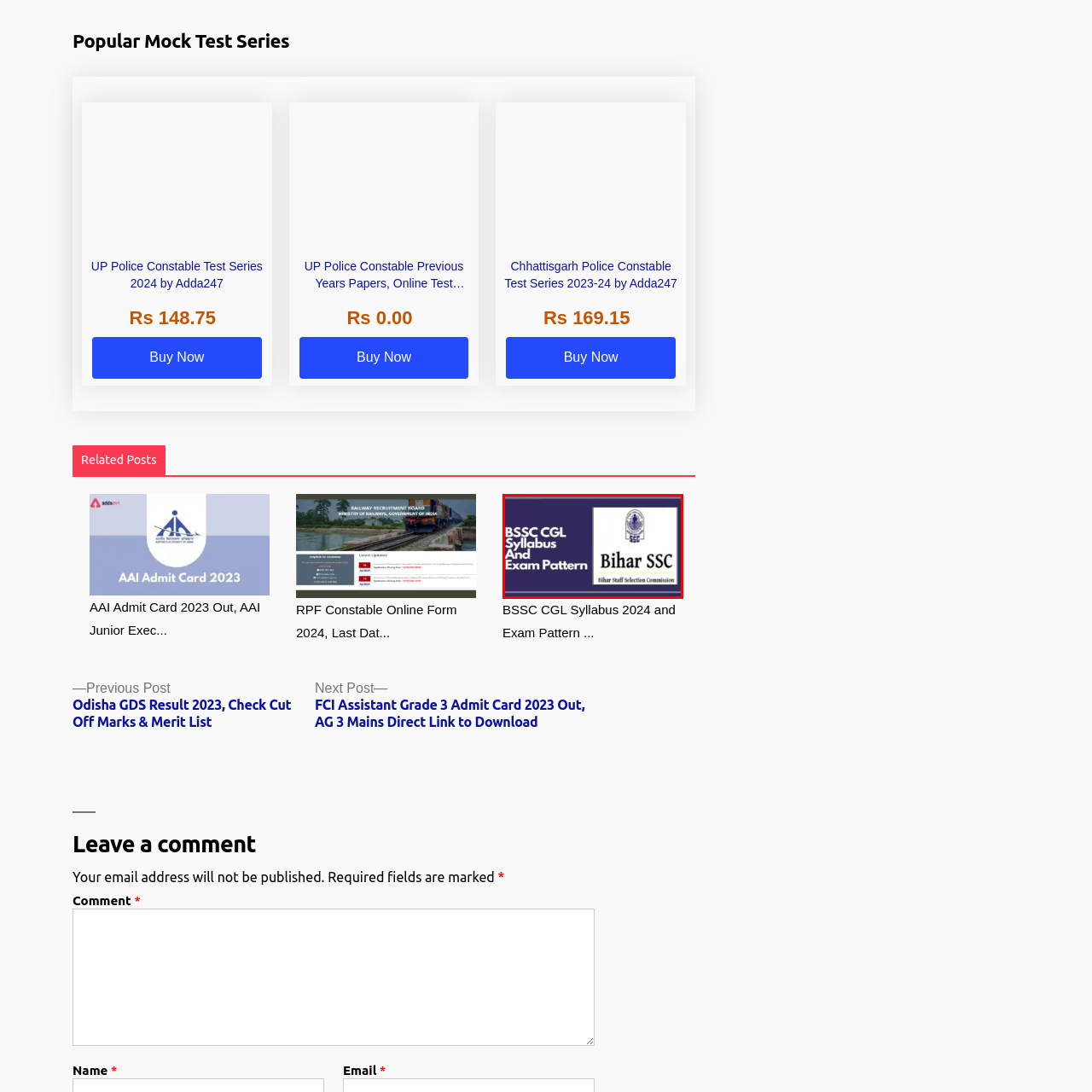Elaborate on the image enclosed by the red box with a detailed description.

The image prominently displays the title "BSSC CGL Syllabus And Exam Pattern," highlighting important information for candidates preparing for the Bihar Staff Selection Commission (BSSC) Combined Graduate Level (CGL) examination. Accompanying the title is the official logo of the Bihar SSC, reinforcing the credibility of the content. The background is designed in a deep purple color, creating a professional and engaging presentation that draws attention to the educational resources available for prospective test-takers. This image serves as a visual guide for study materials related to the BSSC CGL exam, indicating a focus on syllabus details and the exam structure.